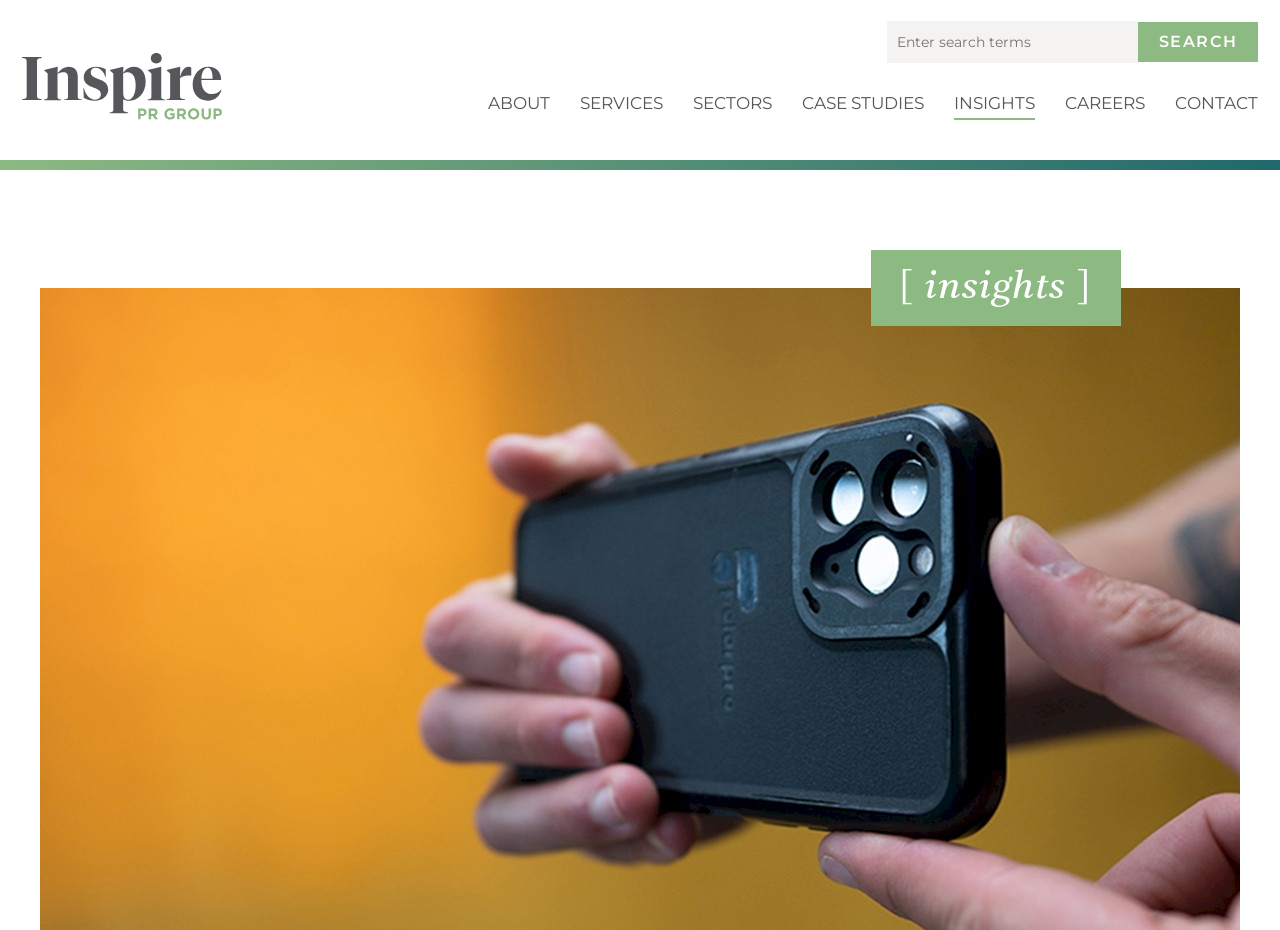Determine the bounding box coordinates for the area that needs to be clicked to fulfill this task: "click on ABOUT". The coordinates must be given as four float numbers between 0 and 1, i.e., [left, top, right, bottom].

[0.381, 0.102, 0.43, 0.129]